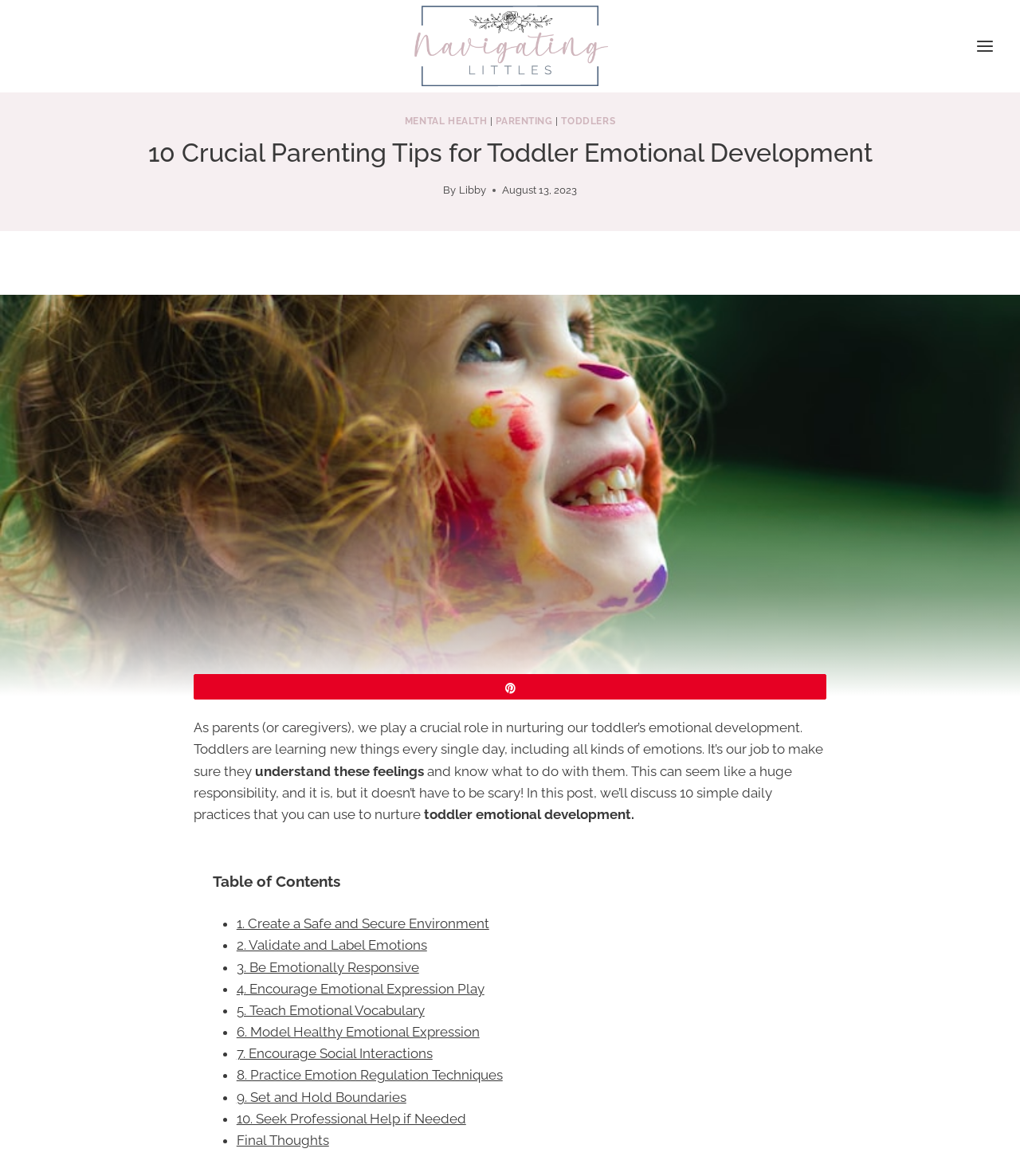Determine the bounding box coordinates for the clickable element required to fulfill the instruction: "Read the article by Libby". Provide the coordinates as four float numbers between 0 and 1, i.e., [left, top, right, bottom].

[0.45, 0.157, 0.476, 0.167]